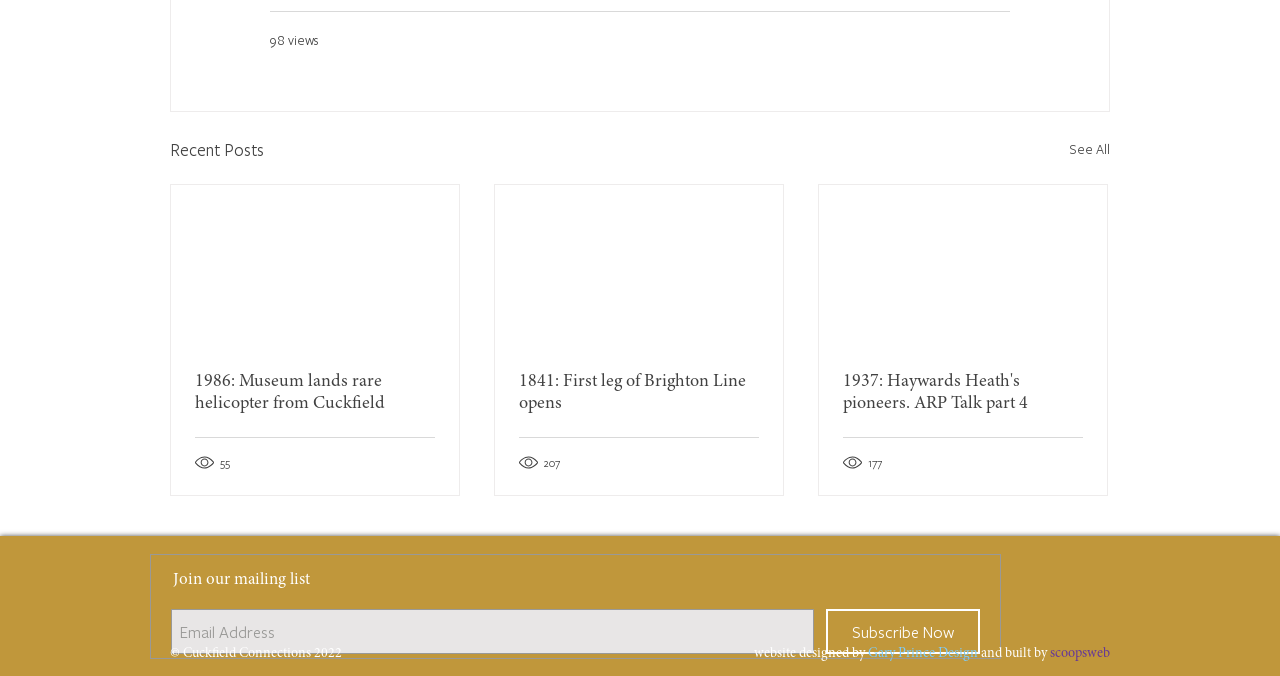Could you please study the image and provide a detailed answer to the question:
Who designed the website?

I examined the footer section of the webpage and found a StaticText element [103] with the text 'website designed by', followed by a link element [105] with the text 'Gary Prince Design', which indicates that Gary Prince Design is the designer of the website.